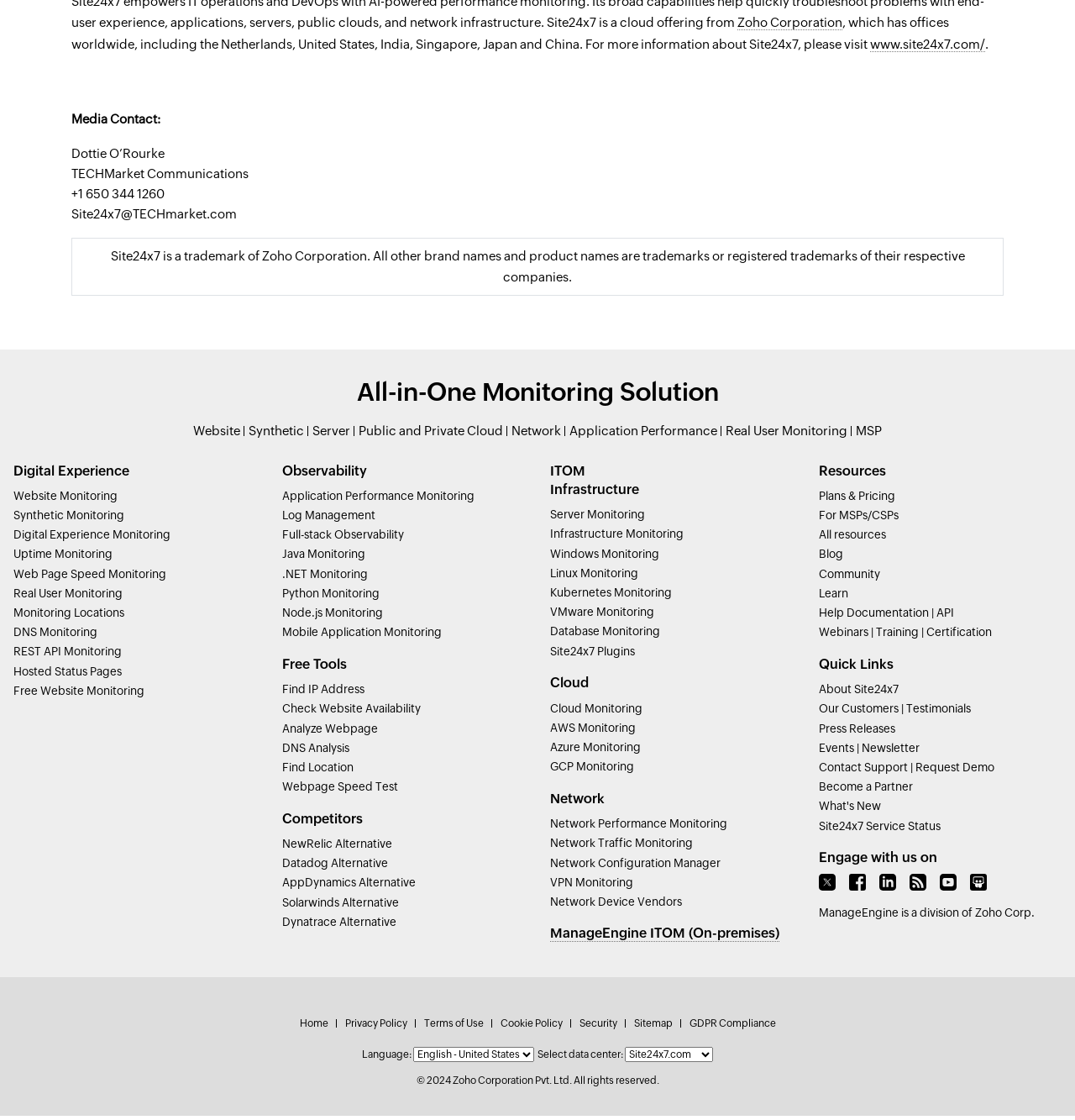Extract the bounding box coordinates of the UI element described: "Network Traffic Monitoring". Provide the coordinates in the format [left, top, right, bottom] with values ranging from 0 to 1.

[0.512, 0.747, 0.645, 0.759]